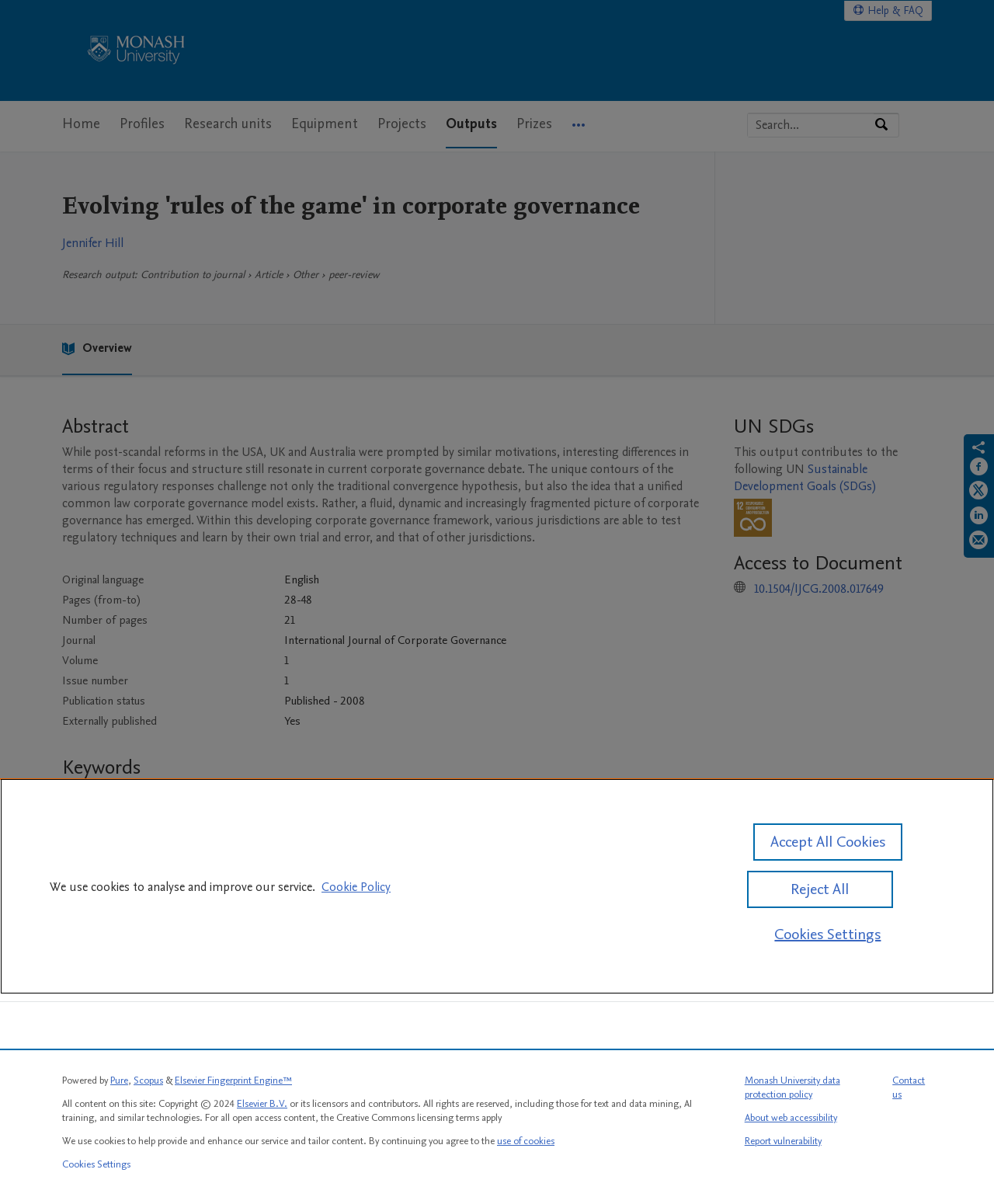What is the author of the research output?
Refer to the image and provide a one-word or short phrase answer.

Jennifer Hill